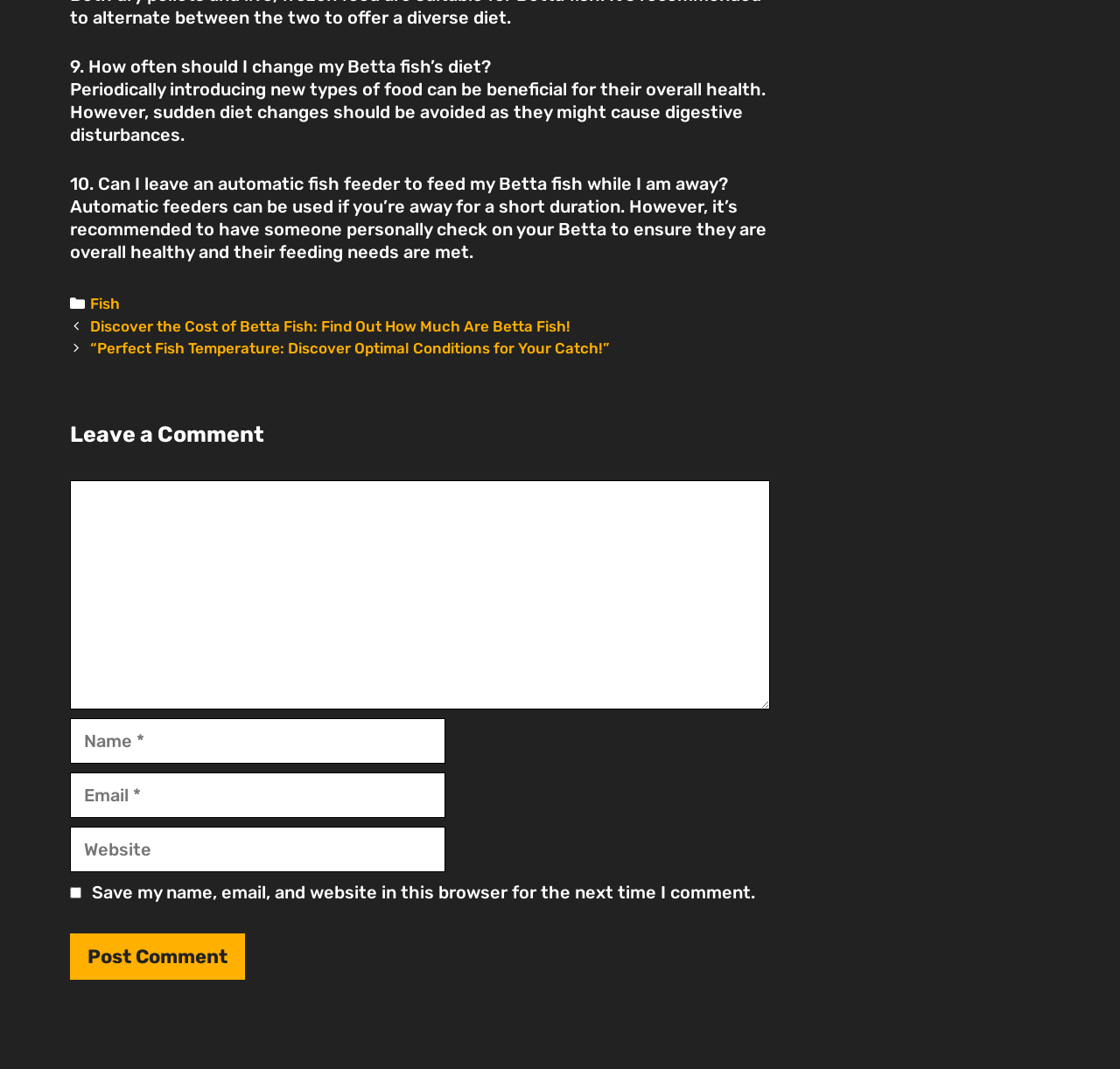Locate the bounding box coordinates of the clickable element to fulfill the following instruction: "Read the previous post". Provide the coordinates as four float numbers between 0 and 1 in the format [left, top, right, bottom].

[0.081, 0.297, 0.51, 0.313]